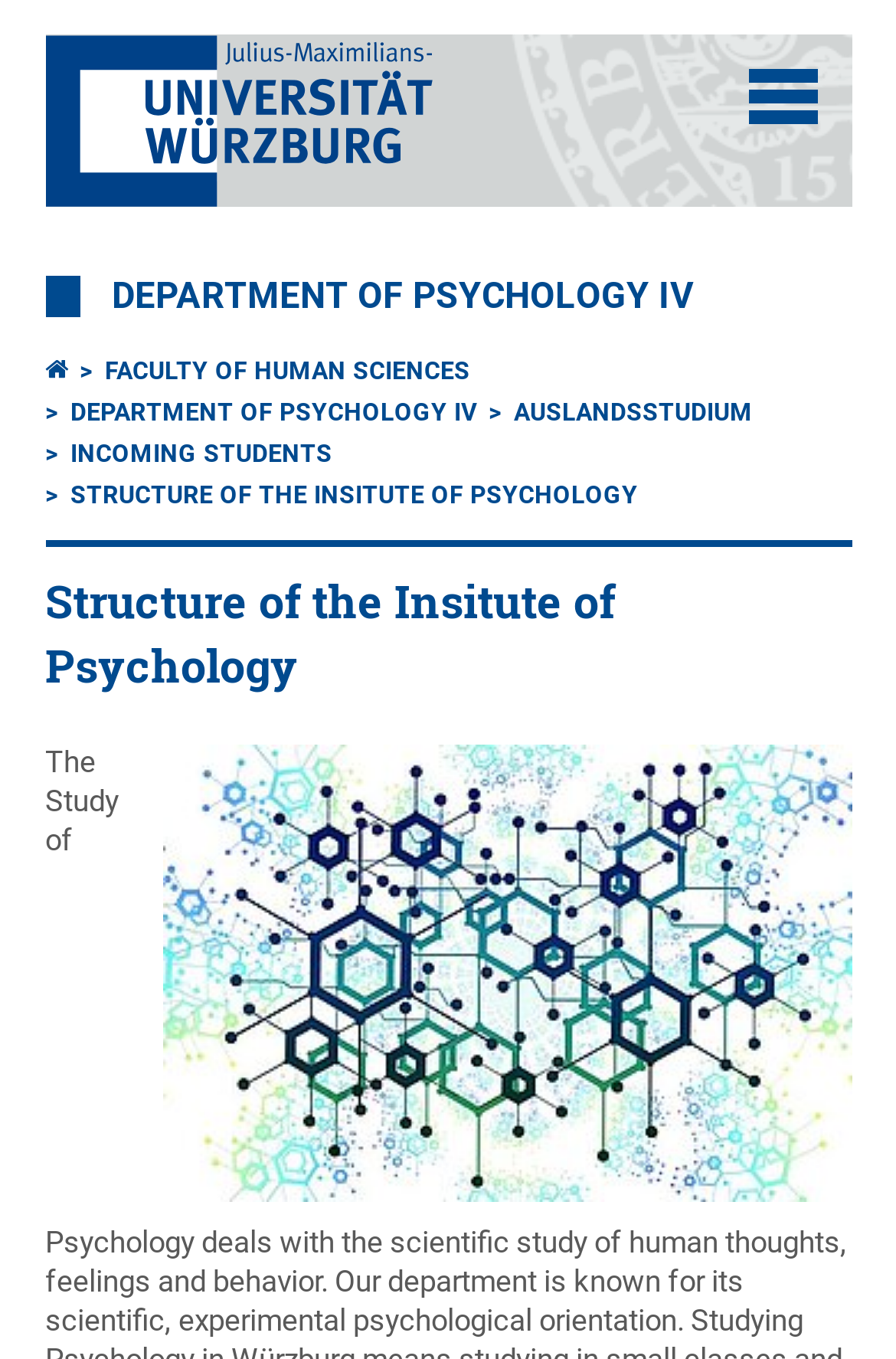Give a one-word or short-phrase answer to the following question: 
What is the text of the header?

Structure of the Insitute of Psychology